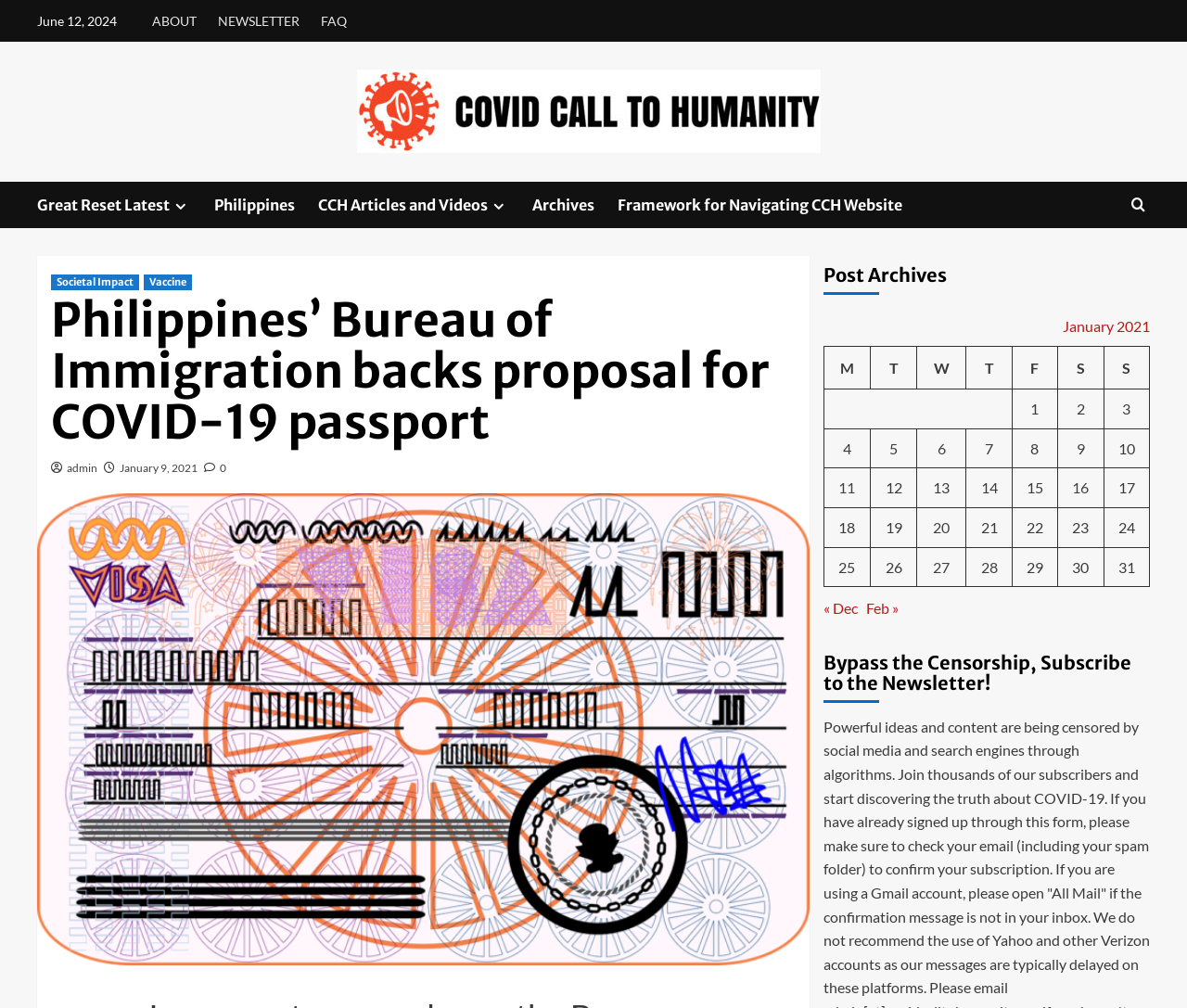What is the name of the website?
Please respond to the question thoroughly and include all relevant details.

I found the name of the website by looking at the top of the webpage where it says 'Covid Call To Humanity' in a large font, which is likely the title of the website.